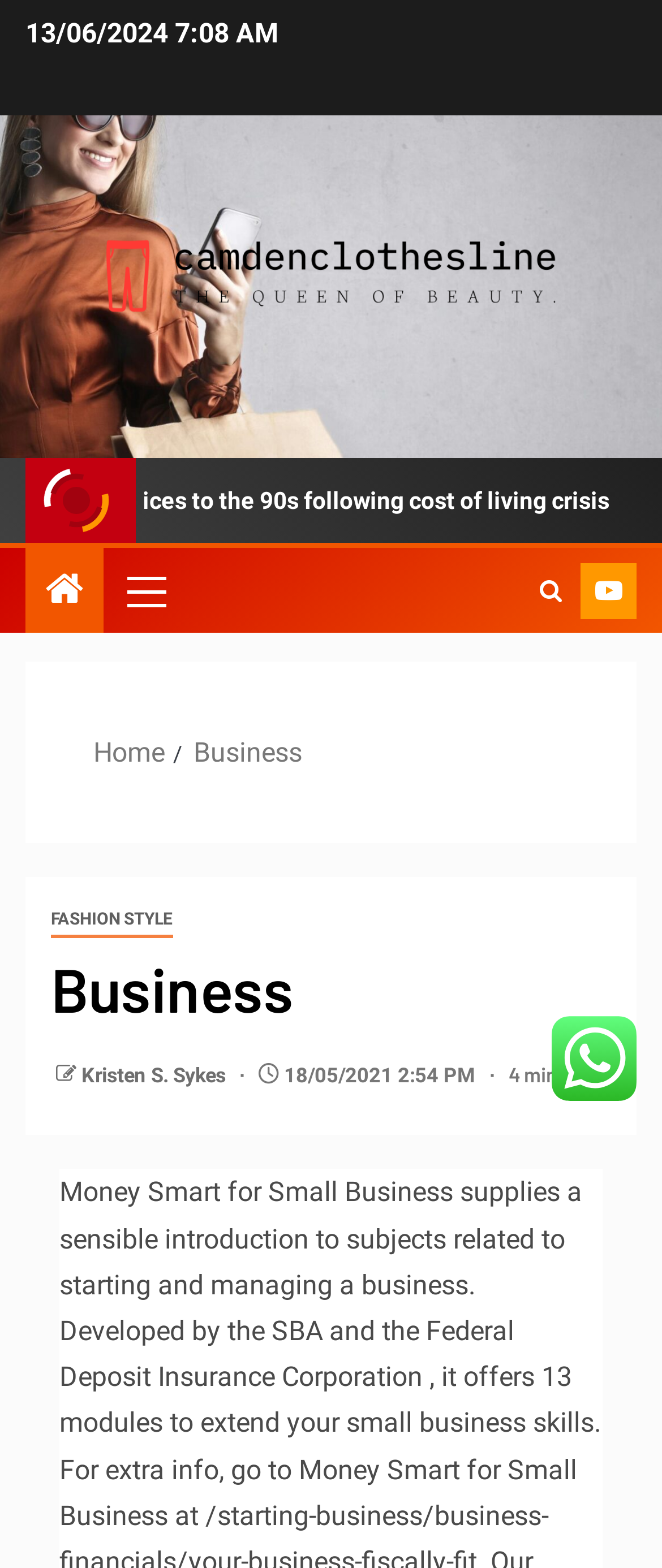Could you provide the bounding box coordinates for the portion of the screen to click to complete this instruction: "view the FASHION STYLE category"?

[0.077, 0.576, 0.262, 0.599]